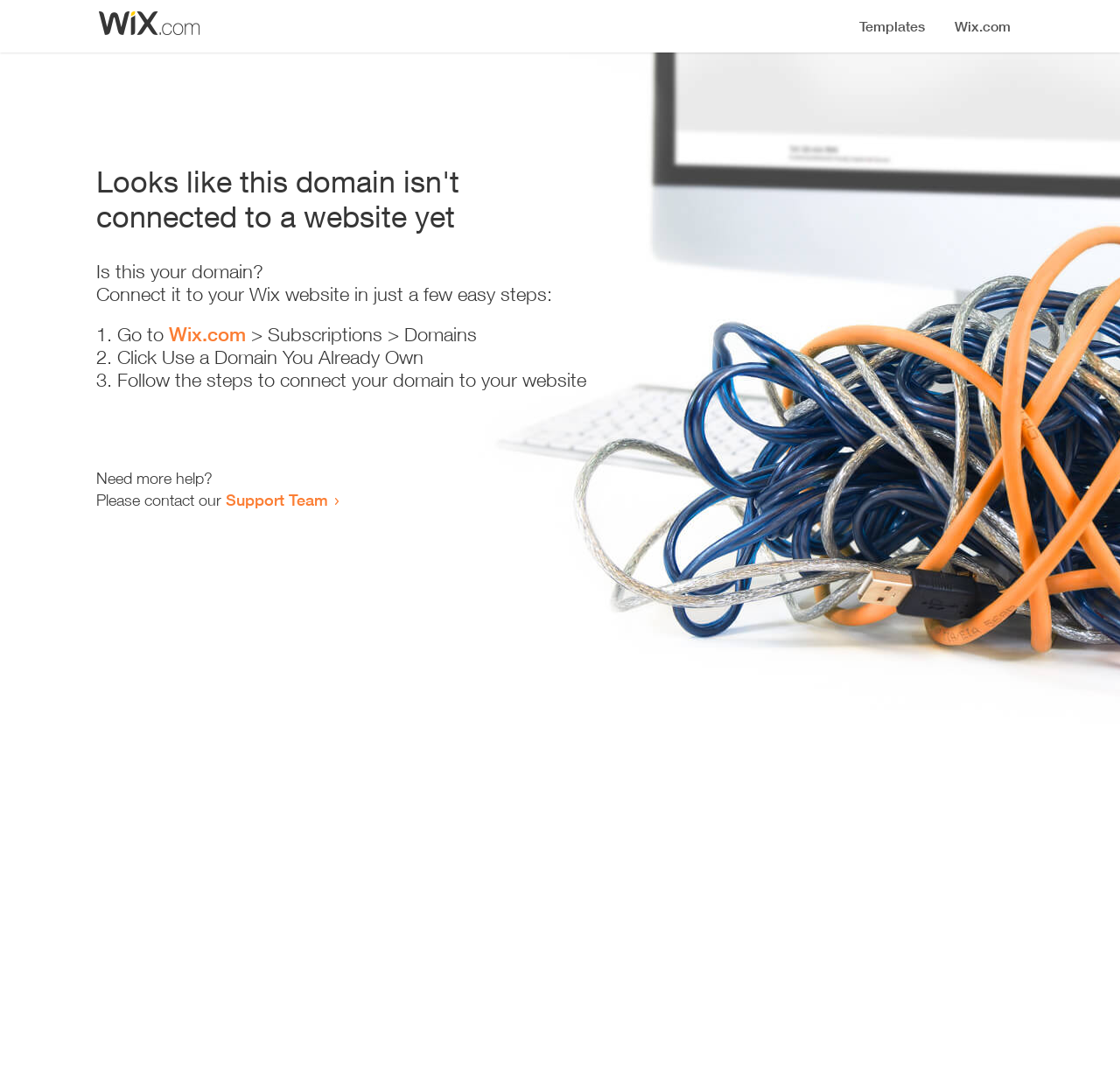What is the user required to do first?
Analyze the screenshot and provide a detailed answer to the question.

According to the instructions on the webpage, the user is required to go to Wix.com first, as indicated by the link 'Wix.com' in the first step of the instructions.